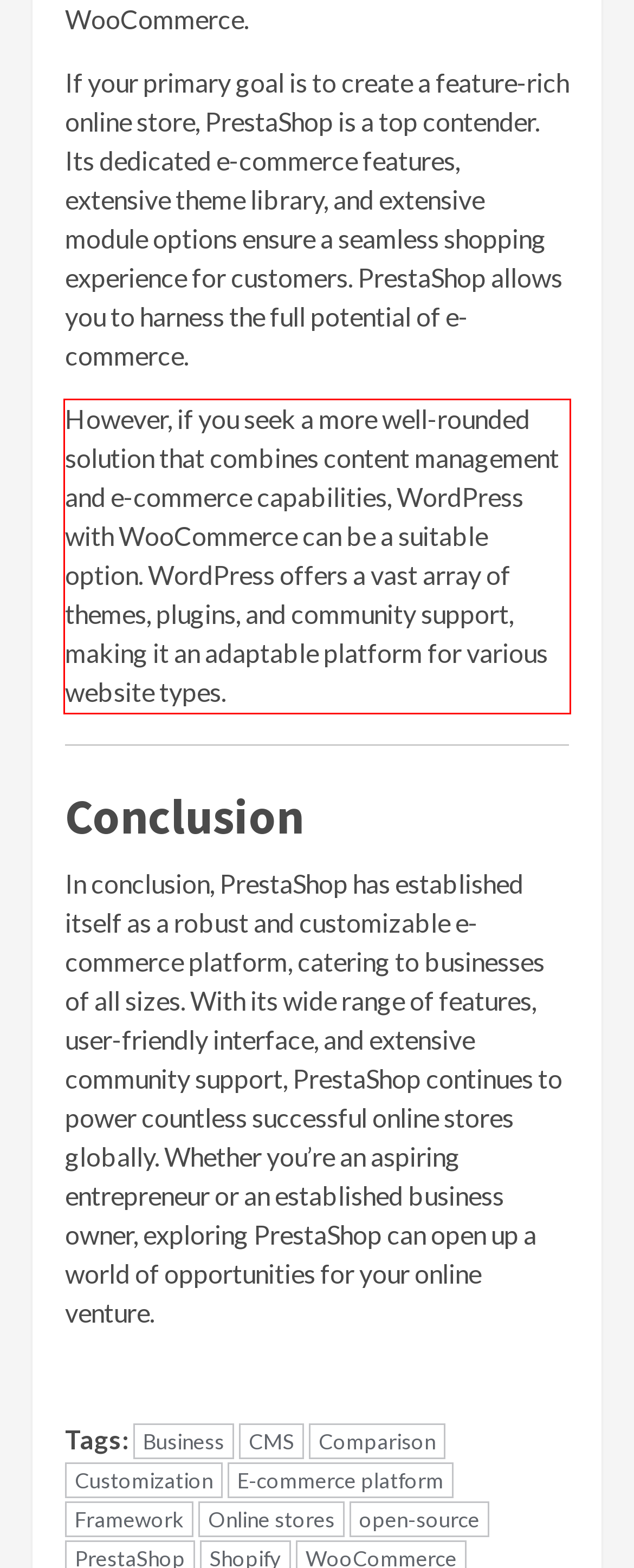Examine the webpage screenshot, find the red bounding box, and extract the text content within this marked area.

However, if you seek a more well-rounded solution that combines content management and e-commerce capabilities, WordPress with WooCommerce can be a suitable option. WordPress offers a vast array of themes, plugins, and community support, making it an adaptable platform for various website types.